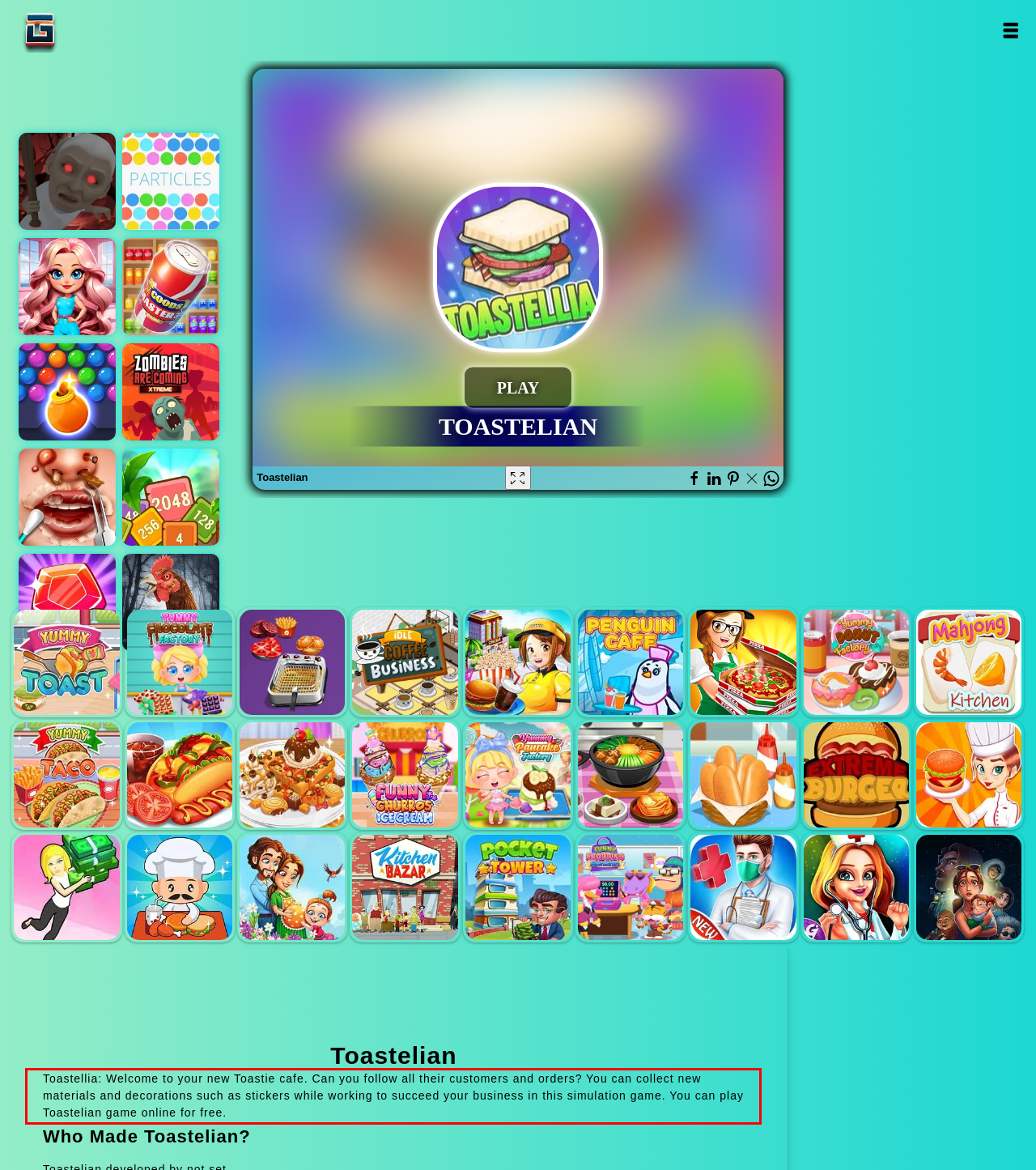Given a screenshot of a webpage, identify the red bounding box and perform OCR to recognize the text within that box.

Toastellia: Welcome to your new Toastie cafe. Can you follow all their customers and orders? You can collect new materials and decorations such as stickers while working to succeed your business in this simulation game. You can play Toastelian game online for free.